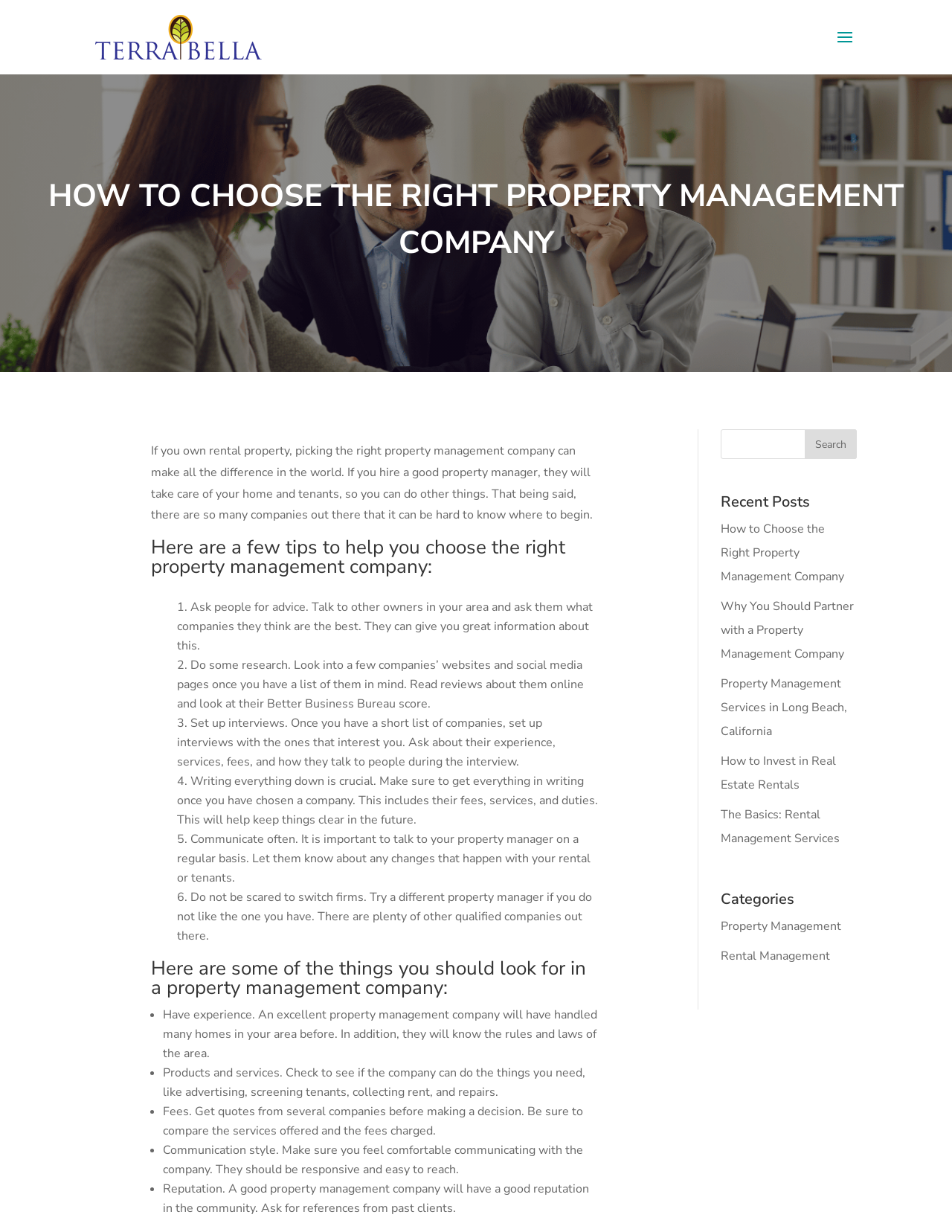What is the first step in choosing a property management company?
Provide a one-word or short-phrase answer based on the image.

Ask people for advice